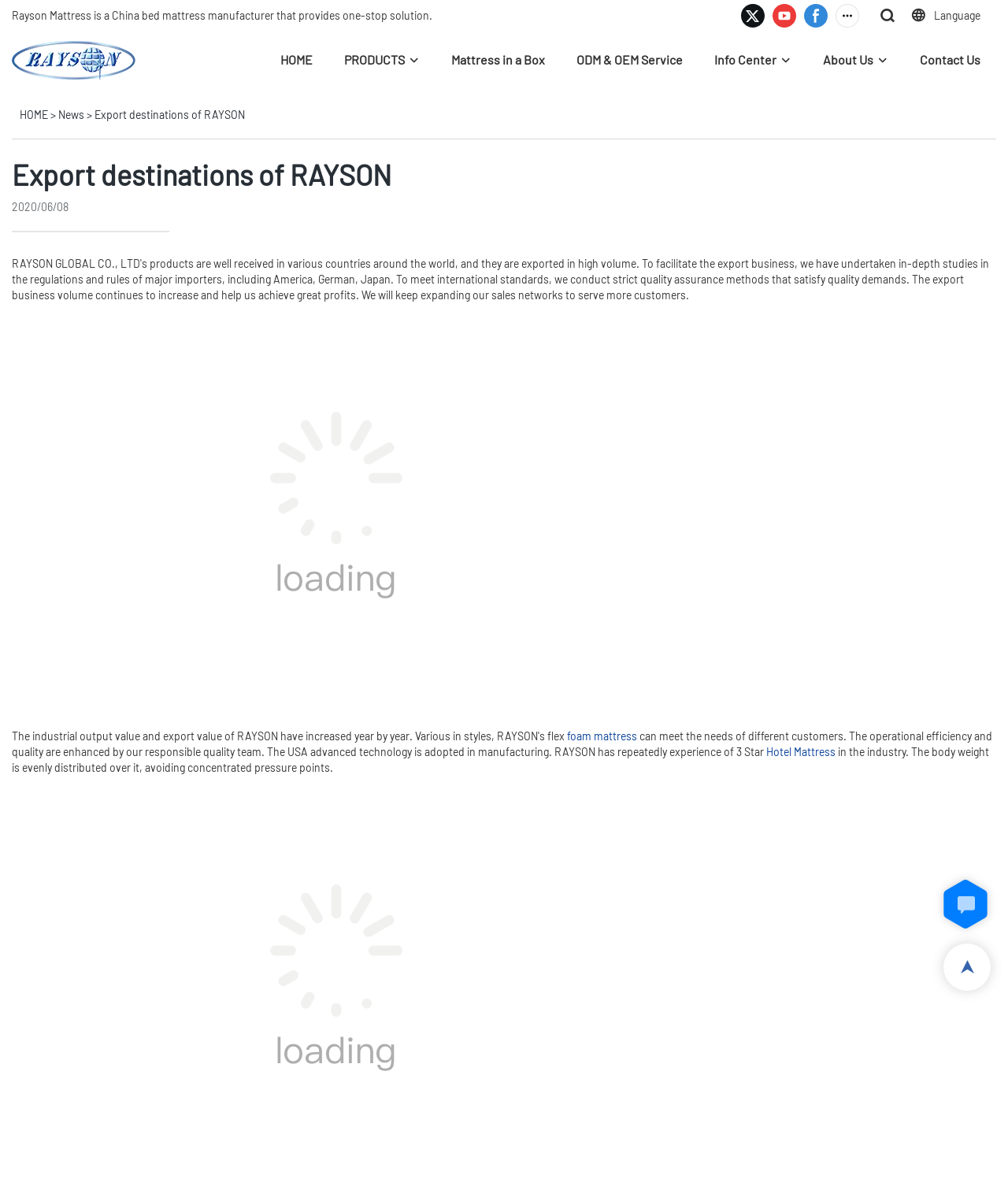Predict the bounding box for the UI component with the following description: "Contact Us".

[0.912, 0.041, 0.973, 0.059]